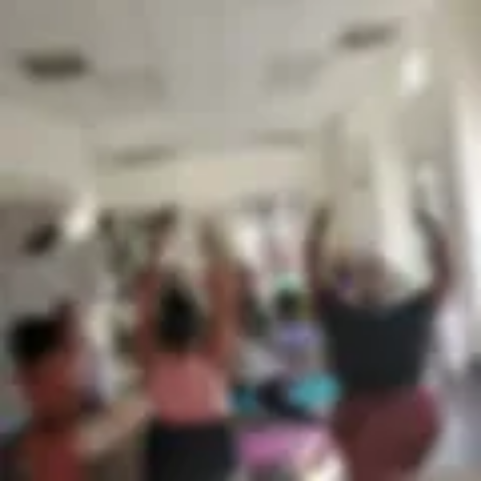Using the information in the image, give a comprehensive answer to the question: 
What is the atmosphere in the studio?

The caption describes the atmosphere in the studio as serene, reflecting a sense of community and mindfulness among the practitioners, which indicates a peaceful and calm environment.